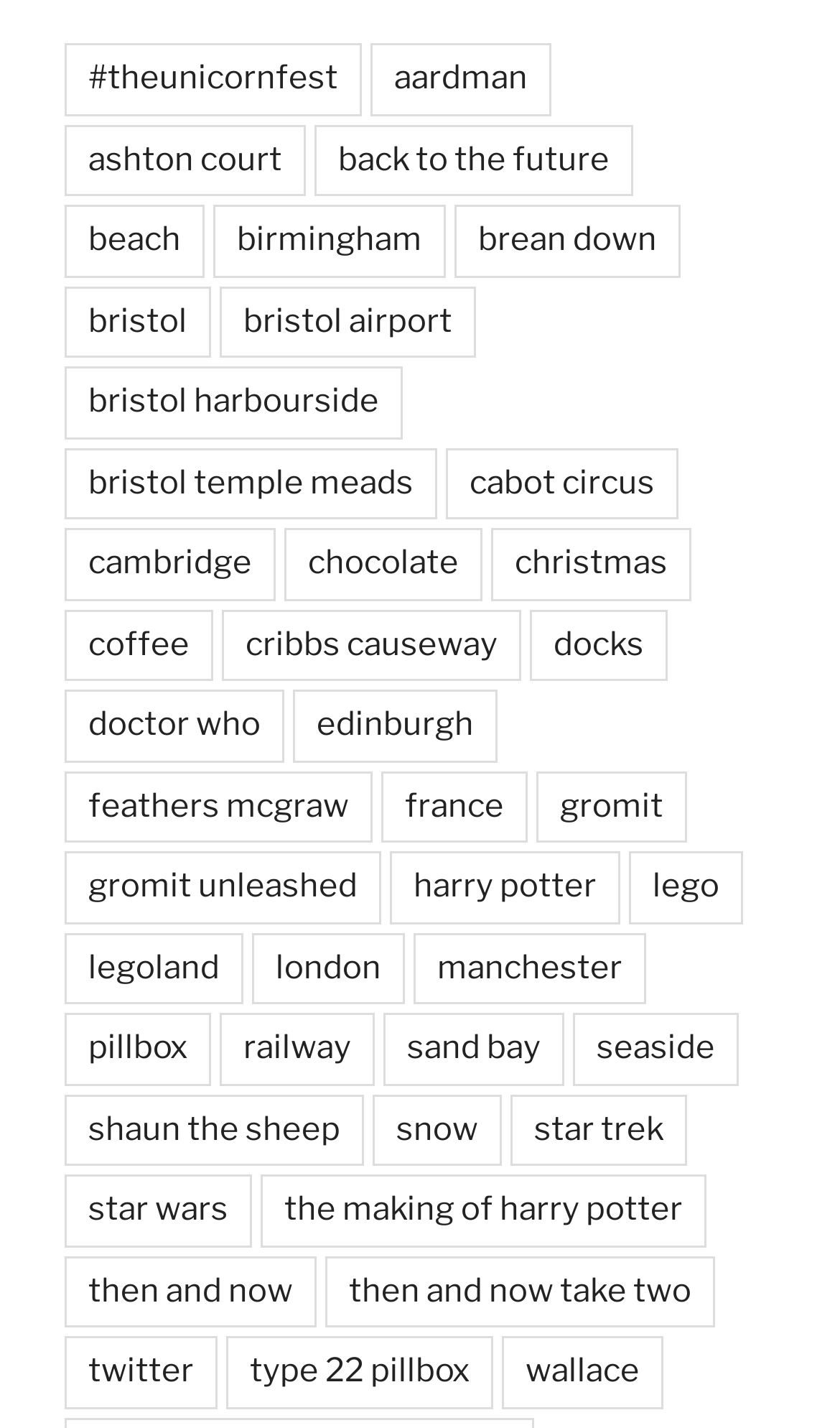How many links are related to movies or TV shows? Based on the screenshot, please respond with a single word or phrase.

7